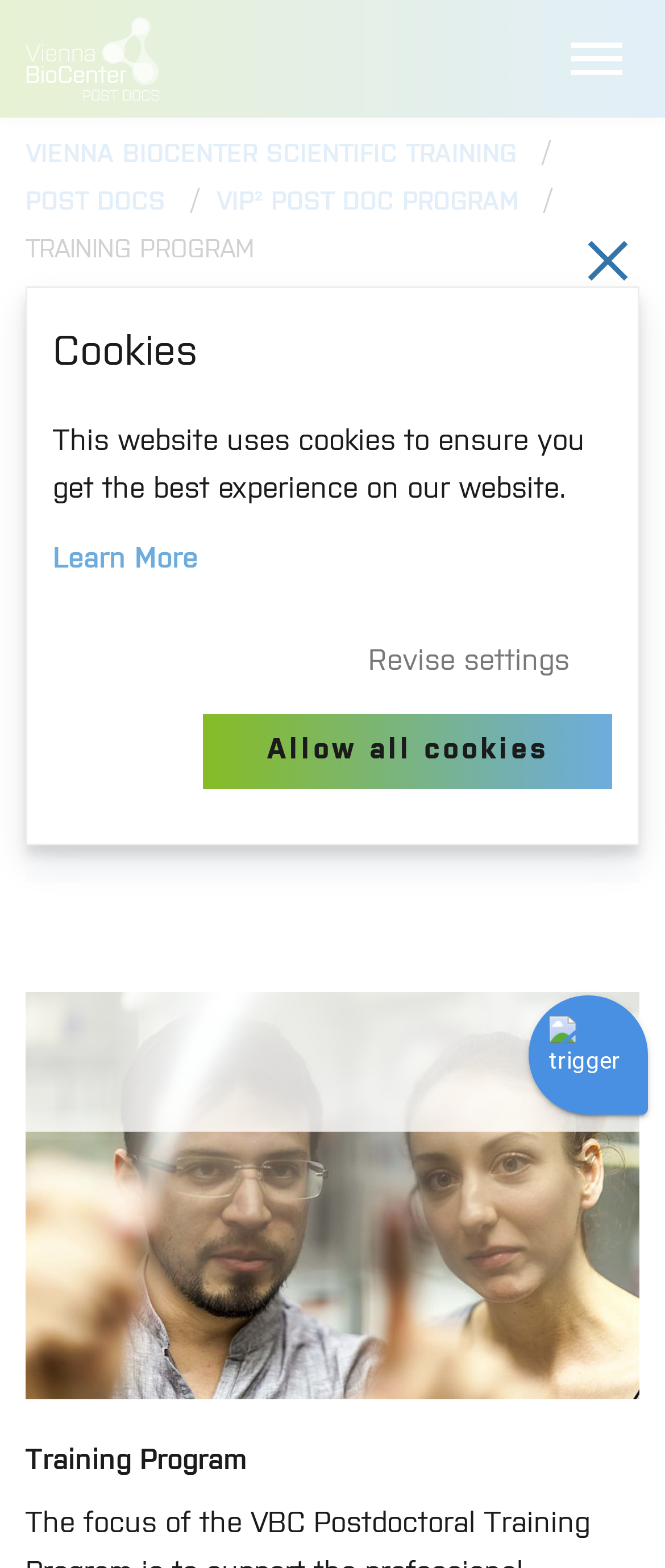Based on the description "Benefits", find the bounding box of the specified UI element.

[0.077, 0.48, 0.277, 0.498]